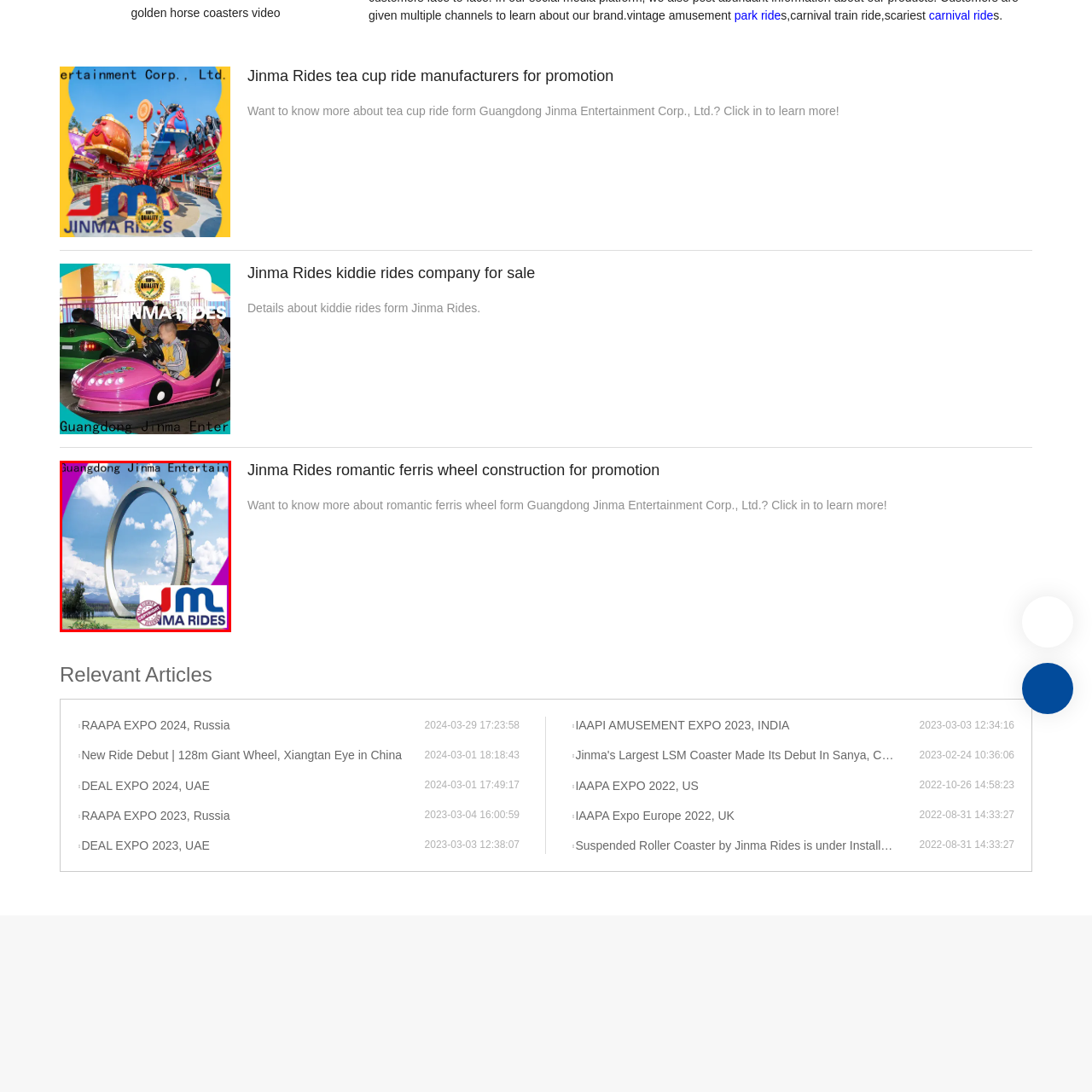Describe in detail what is depicted in the image enclosed by the red lines.

The image showcases an impressive amusement ride from Guangdong Jinma Entertainment Corp., prominently featuring a colossal circular structure designed for thrill-seekers. This innovative ride appears to be a large loop, set against a picturesque sky adorned with fluffy clouds, enhancing the excitement of the experience it offers. The vibrant pink border adds a lively touch, while the Jinma Rides logo, complete with a seal of certification, emphasizes the brand's dedication to quality and safety in ride manufacturing. This visual representation captures both the adventurous spirit of amusement parks and the cutting-edge designs that Jinma is known for, making it an attractive highlight for anyone interested in thrilling rides.